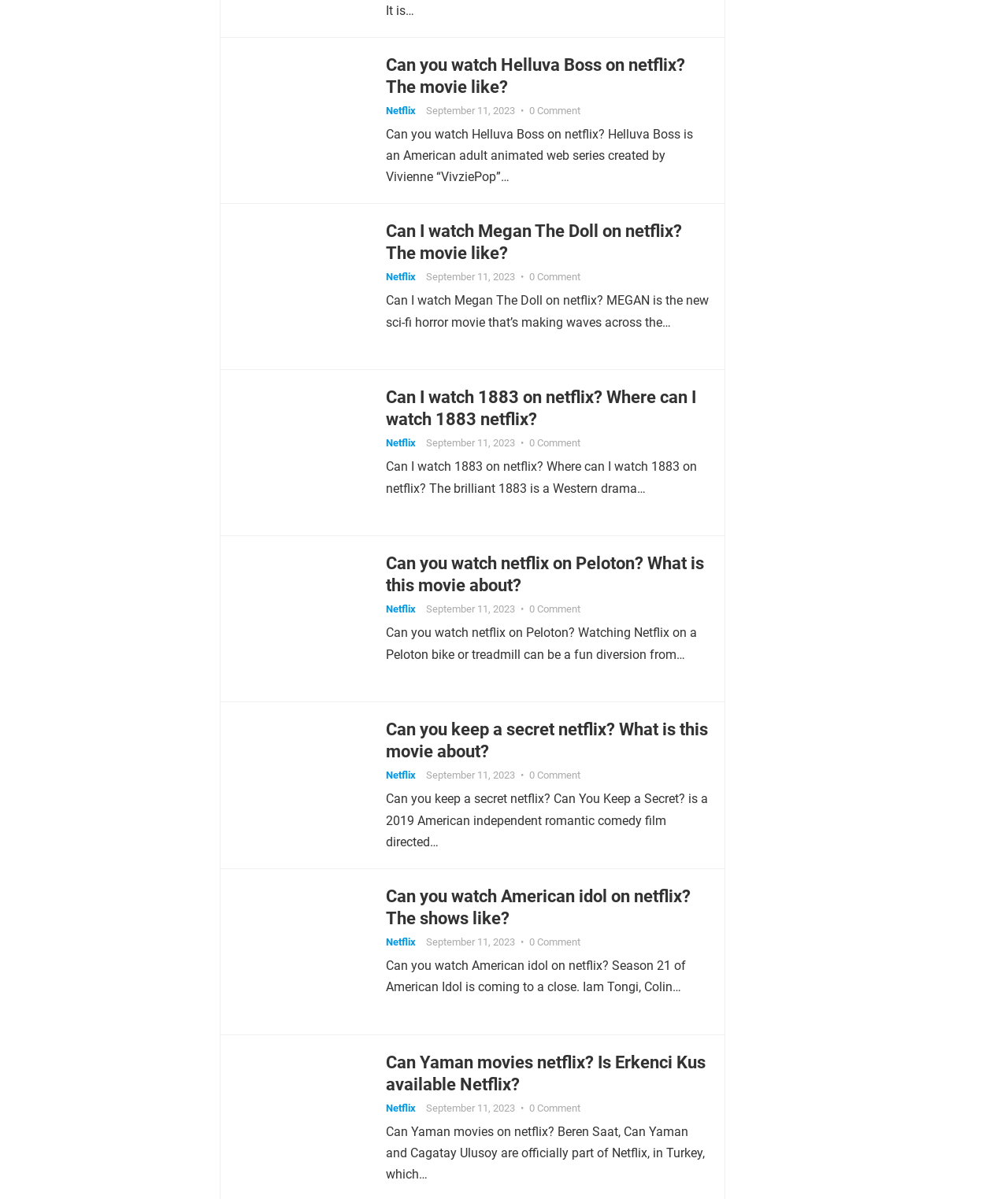Please answer the following question using a single word or phrase: 
What is the date of the latest article?

September 11, 2023